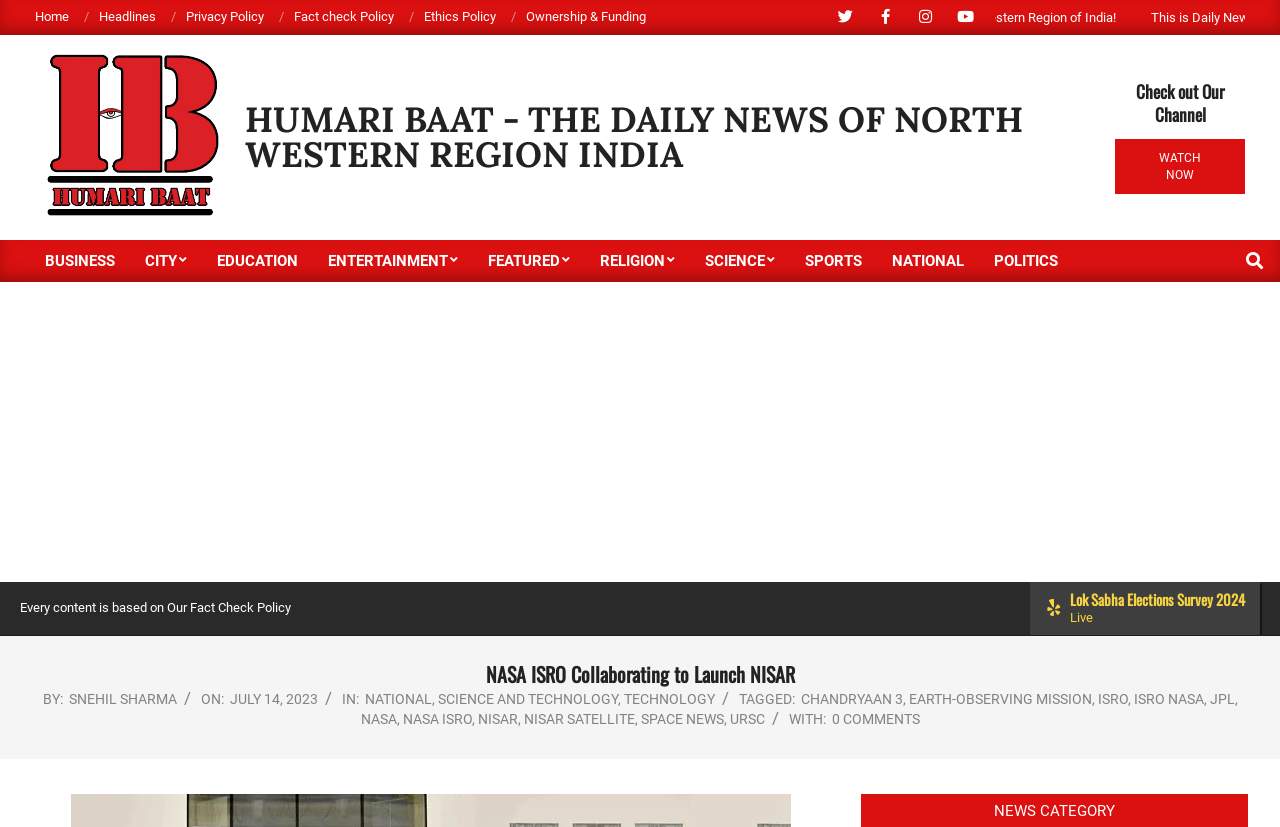Using the provided element description: "Home", determine the bounding box coordinates of the corresponding UI element in the screenshot.

[0.027, 0.011, 0.054, 0.029]